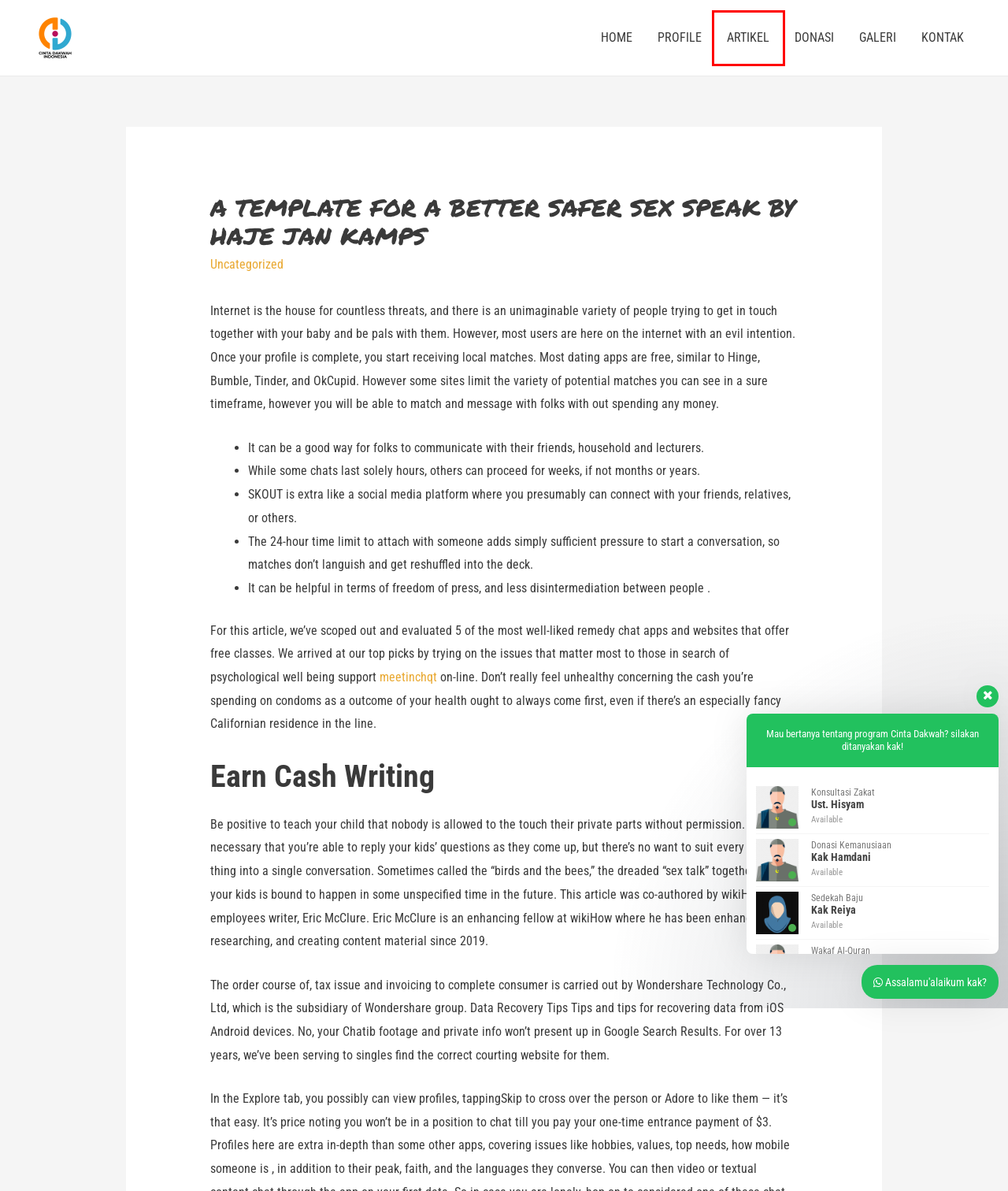You are presented with a screenshot of a webpage with a red bounding box. Select the webpage description that most closely matches the new webpage after clicking the element inside the red bounding box. The options are:
A. Yayasan Cinta Dakwah Indonesia – Menebar Cinta Dalam Dakwah
B. GALERI – Yayasan Cinta Dakwah Indonesia
C. Uncategorized – Yayasan Cinta Dakwah Indonesia
D. MeetInChat Sex Chat - FreeSexChat.live
E. PROFILE – Yayasan Cinta Dakwah Indonesia
F. KONTAK – Yayasan Cinta Dakwah Indonesia
G. ARTIKEL – Yayasan Cinta Dakwah Indonesia
H. Destination Resort In Colorado Springs – Yayasan Cinta Dakwah Indonesia

G